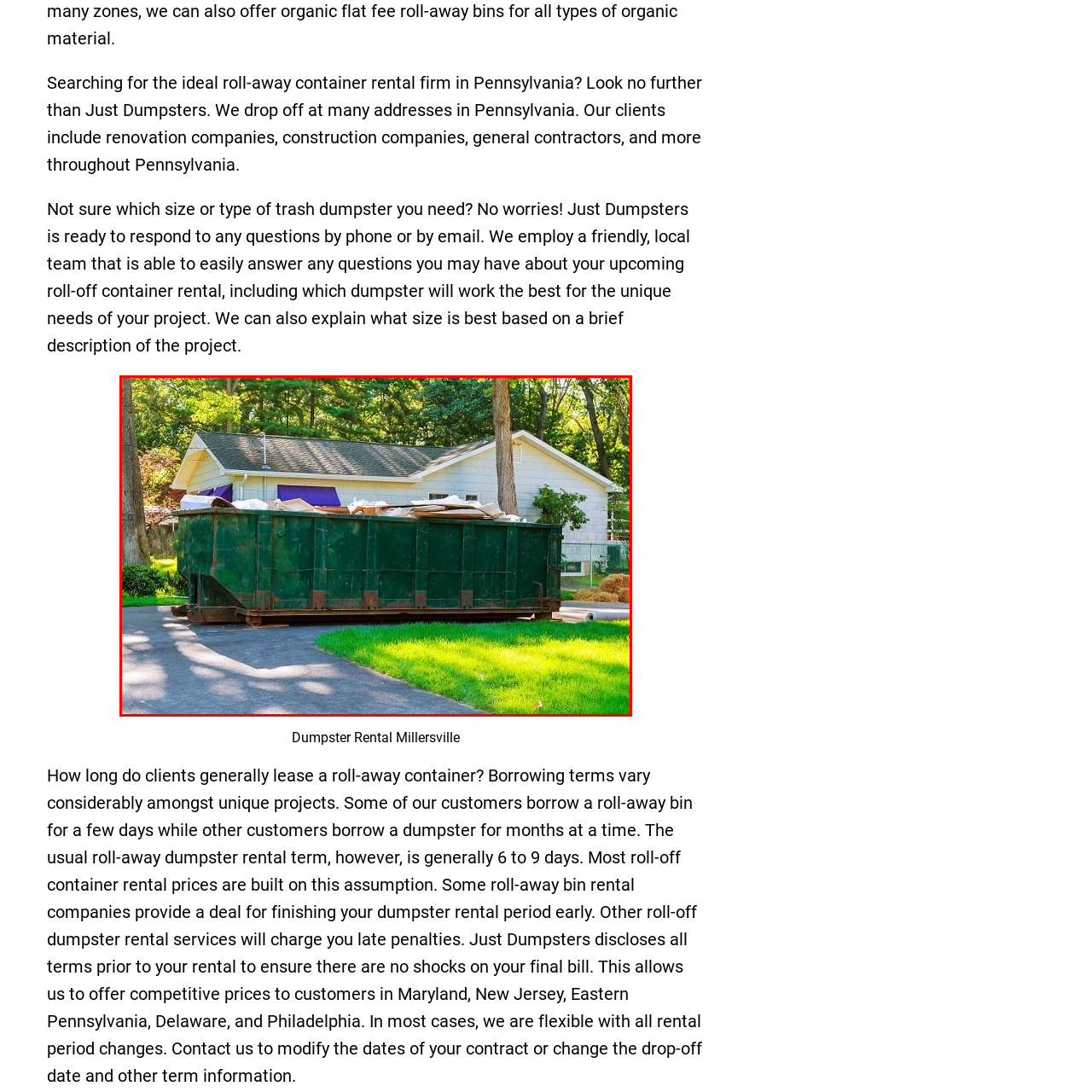What is the color of the house's exterior?
Focus on the image enclosed by the red bounding box and elaborate on your answer to the question based on the visual details present.

The caption describes the house as having a 'light-colored exterior', indicating its color is light-colored.